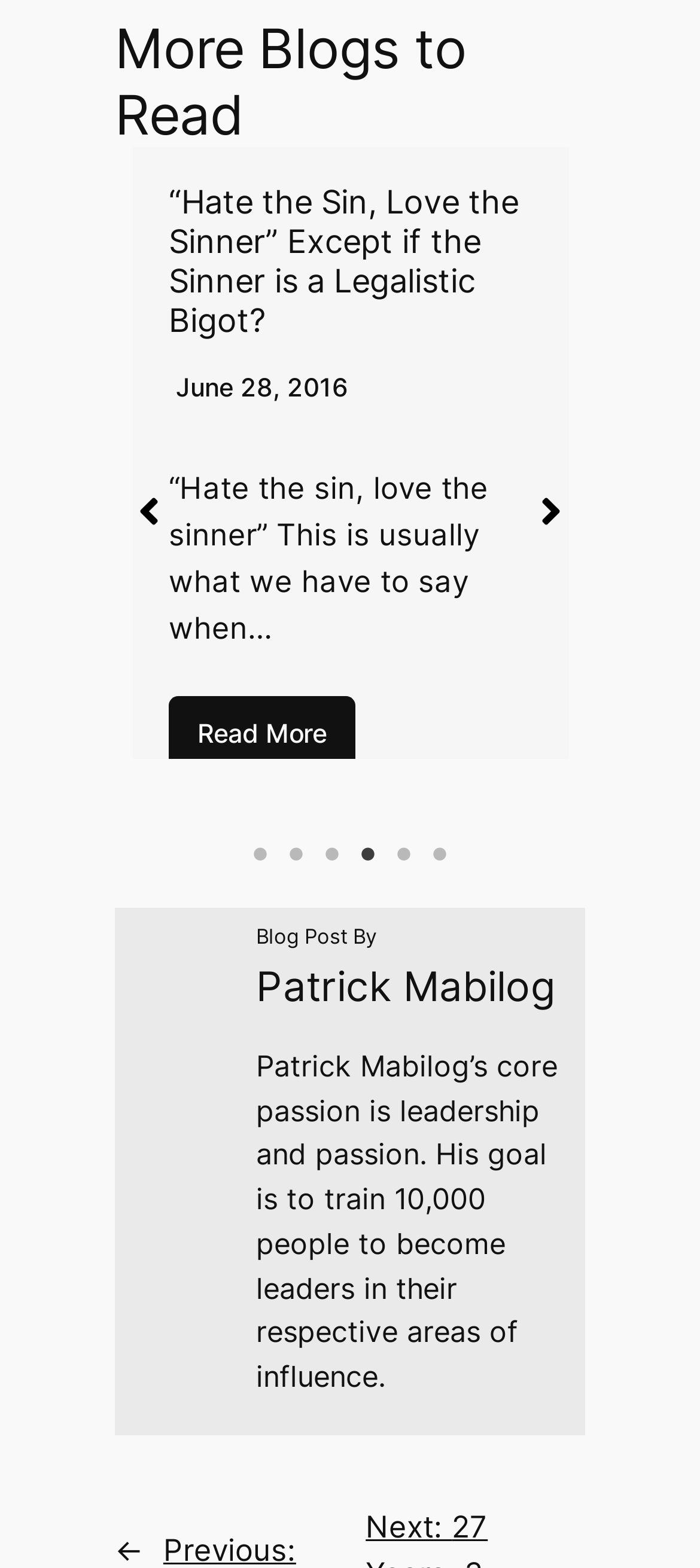Find the bounding box coordinates for the HTML element described as: "Read More". The coordinates should consist of four float values between 0 and 1, i.e., [left, top, right, bottom].

[0.241, 0.692, 0.508, 0.739]